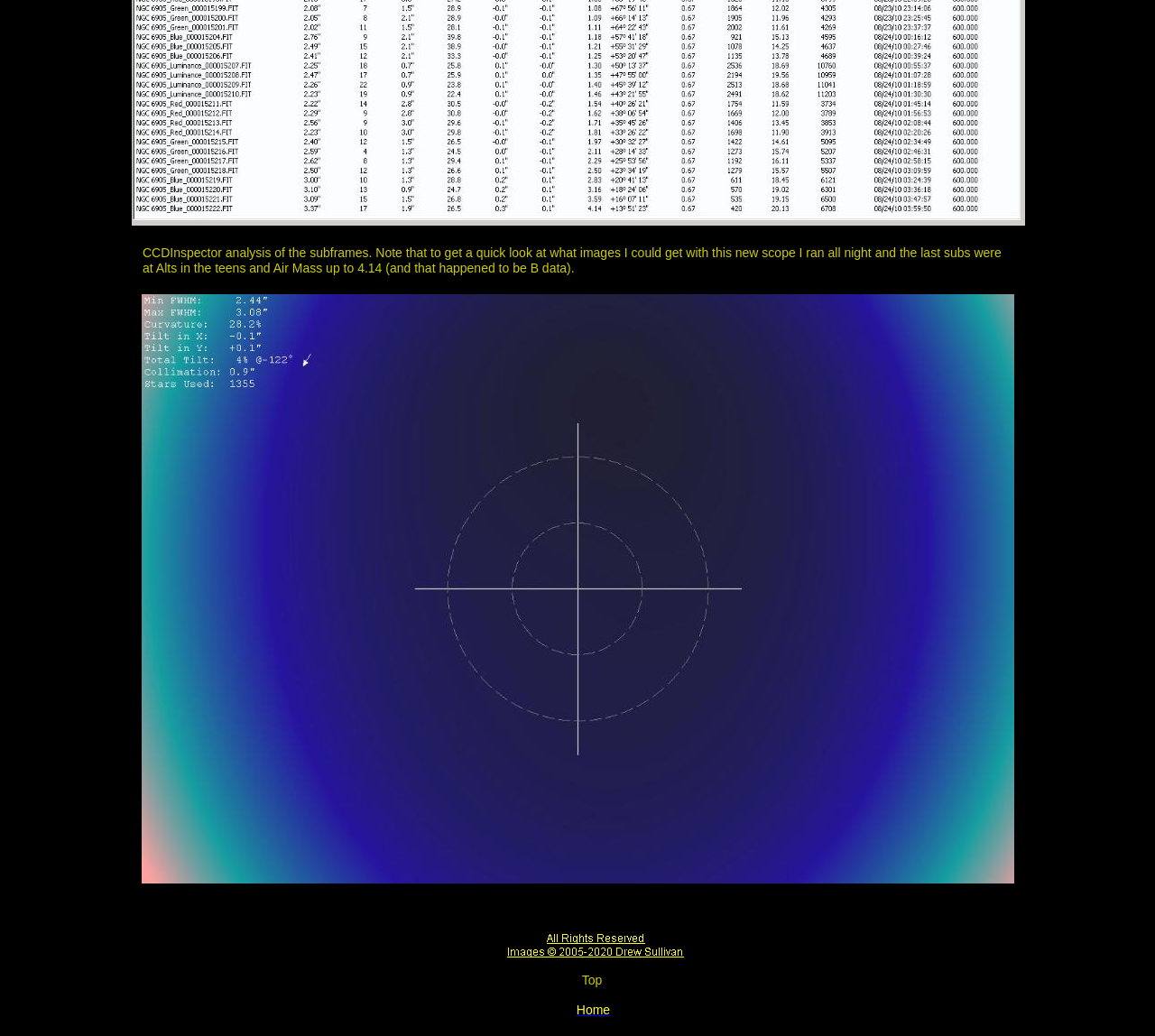How many rows are in the second table?
From the screenshot, provide a brief answer in one word or phrase.

2